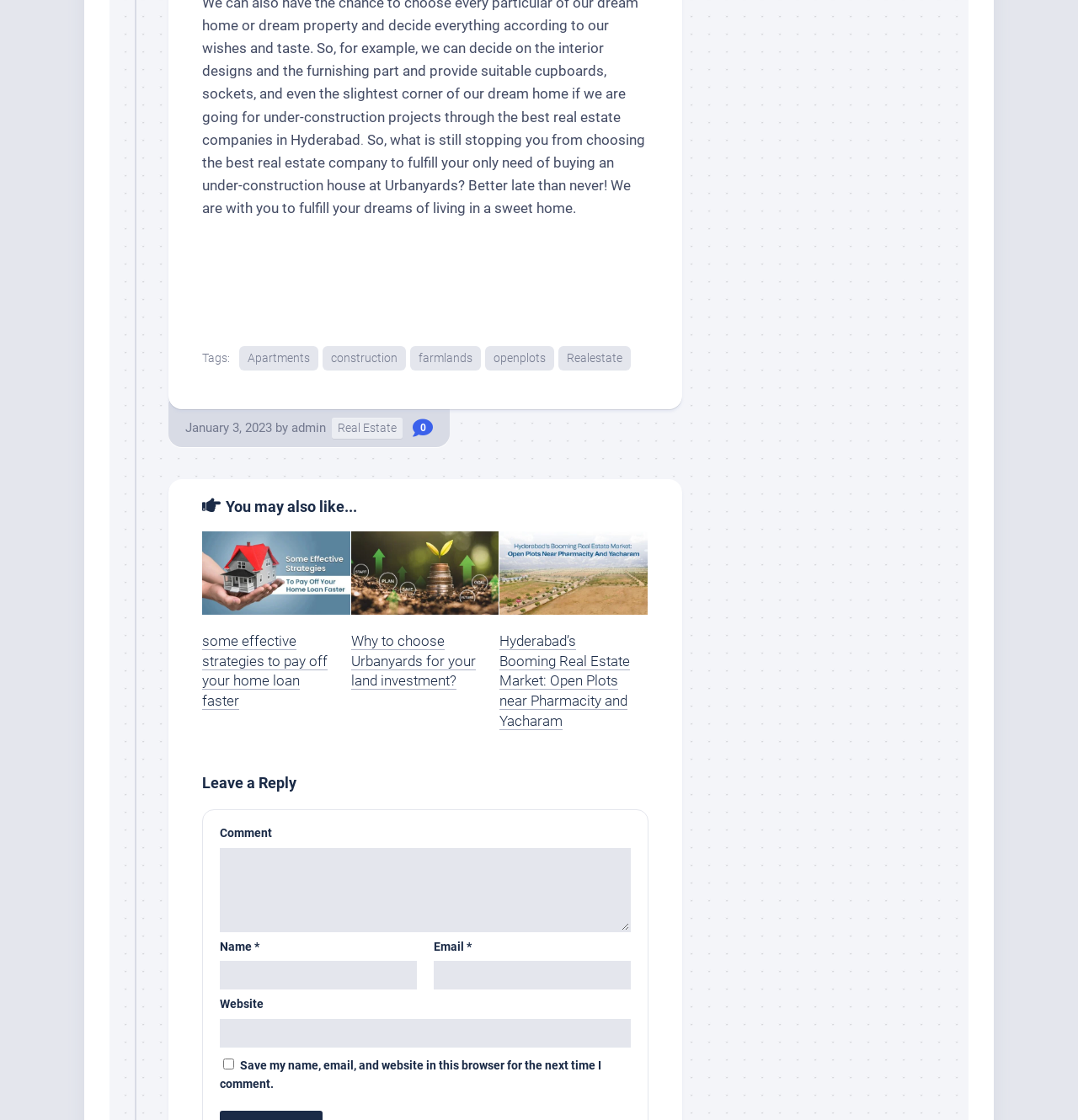Please answer the following question as detailed as possible based on the image: 
How many articles are listed on the webpage?

There are three article sections, each with a heading and a link, which suggests that there are three articles listed on the webpage.